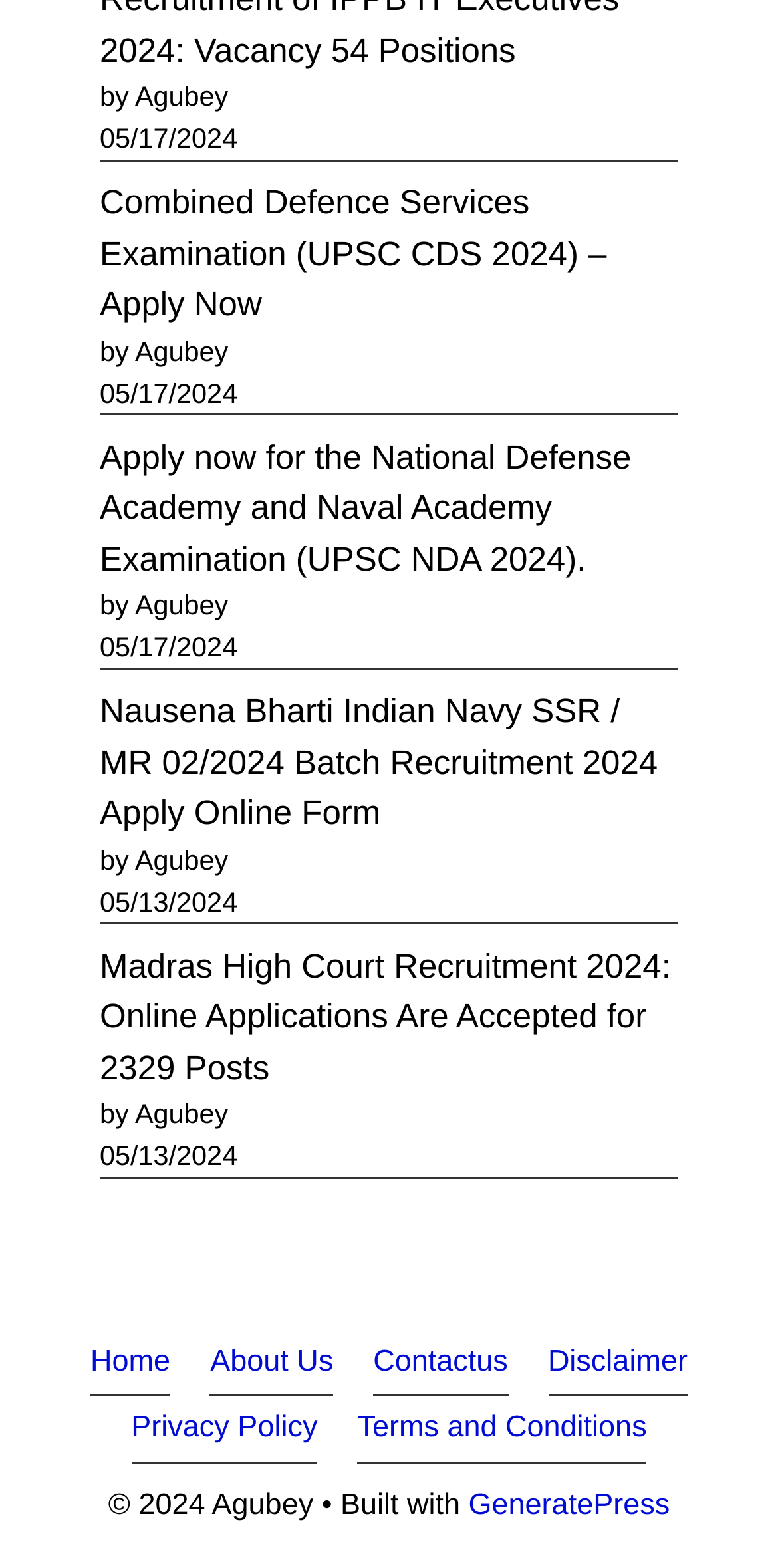Identify the bounding box coordinates for the UI element described as: "Terms and Conditions".

[0.459, 0.9, 0.831, 0.921]